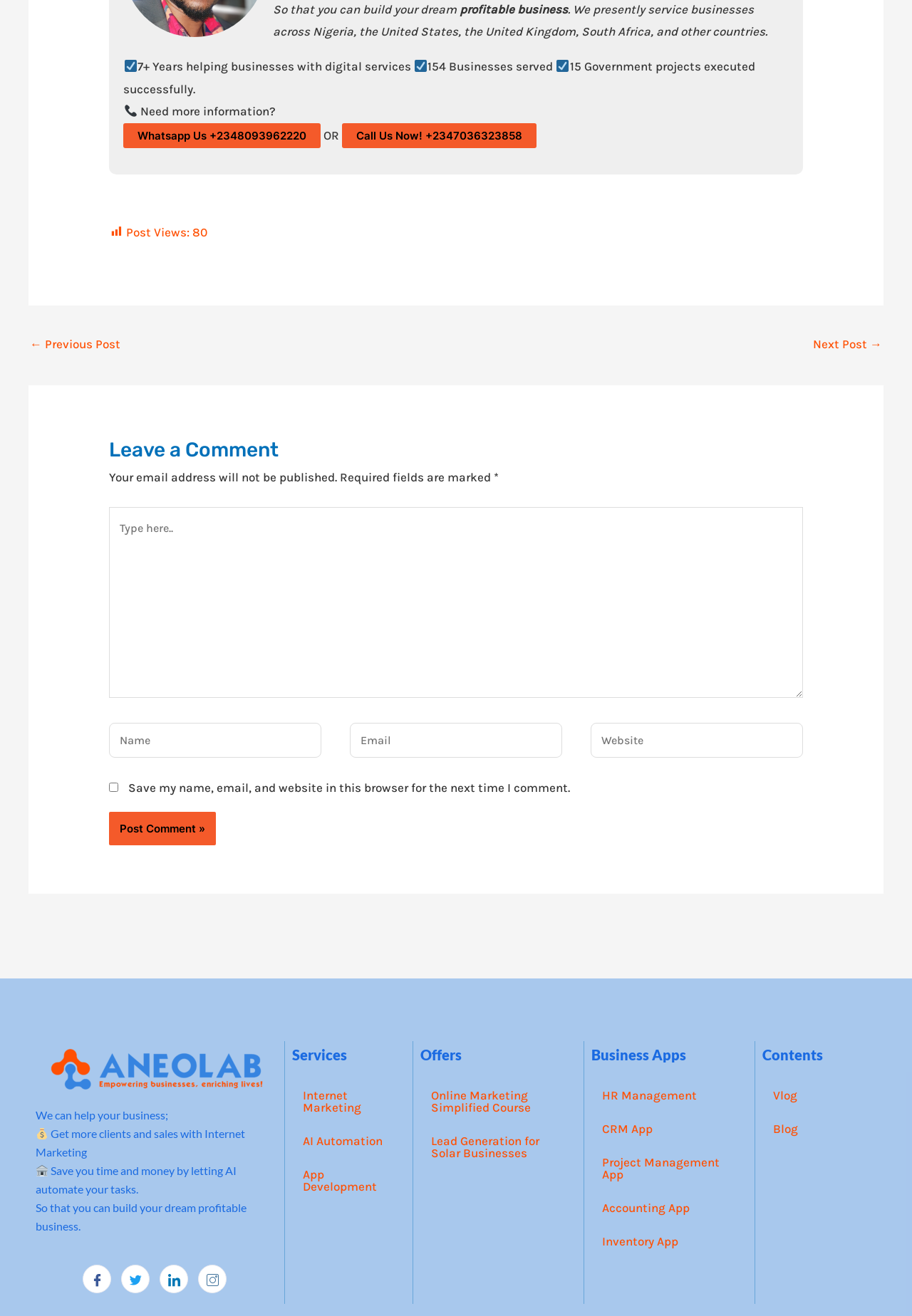Respond with a single word or phrase for the following question: 
What is the purpose of the comment section?

Leave a Comment